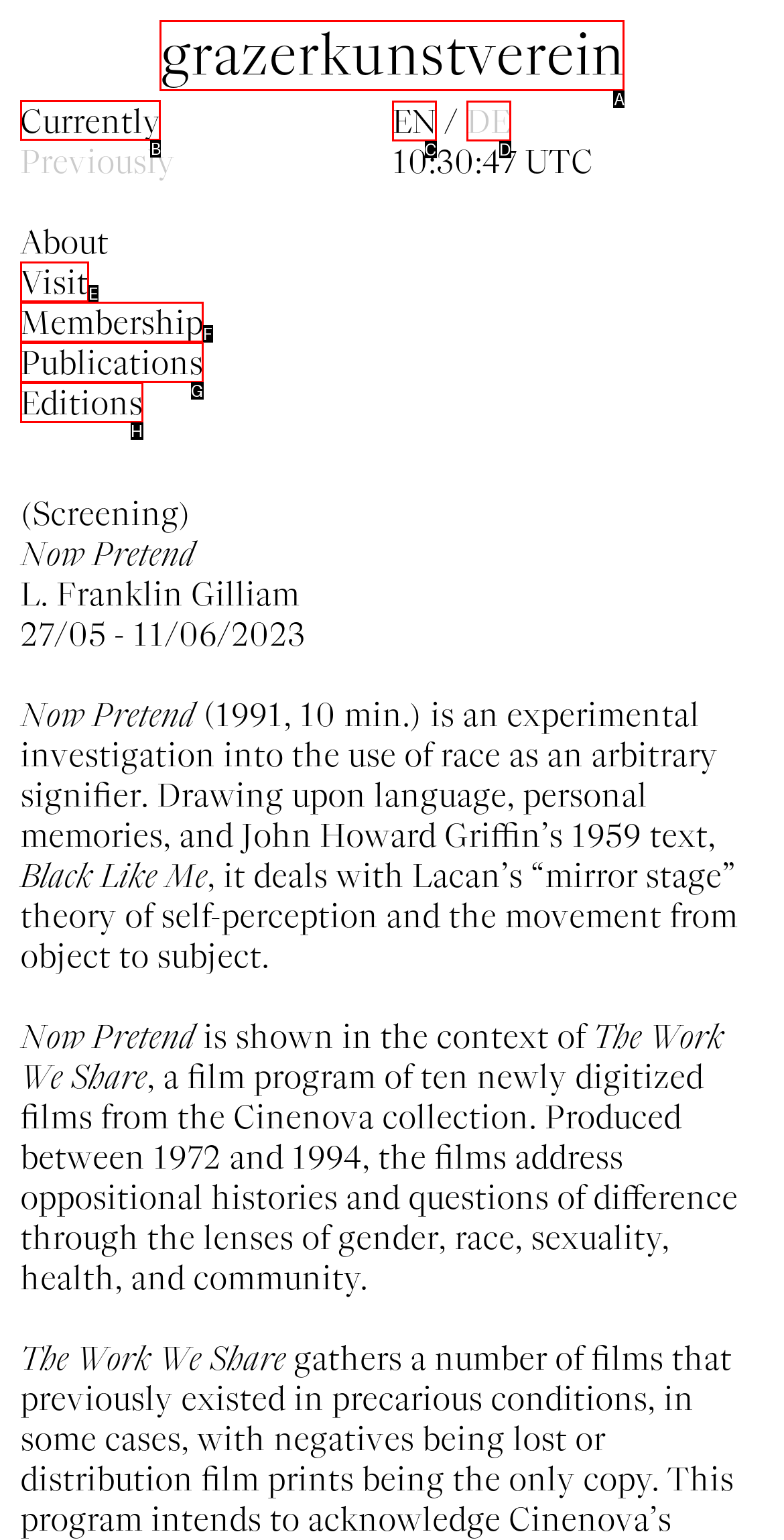Indicate which UI element needs to be clicked to fulfill the task: Click on the 'Currently' link
Answer with the letter of the chosen option from the available choices directly.

B